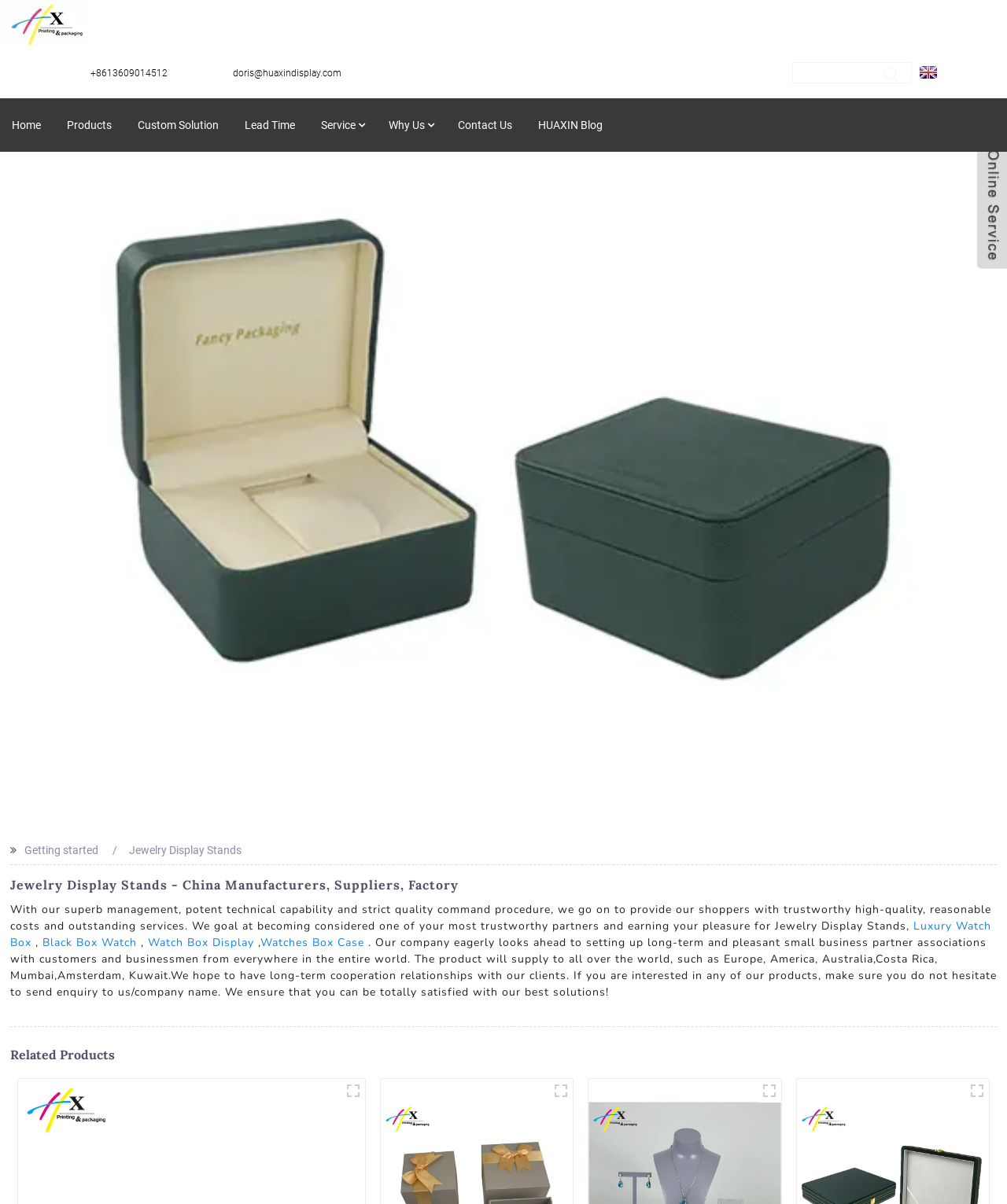Extract the primary headline from the webpage and present its text.

Jewelry Display Stands - China Manufacturers, Suppliers, Factory